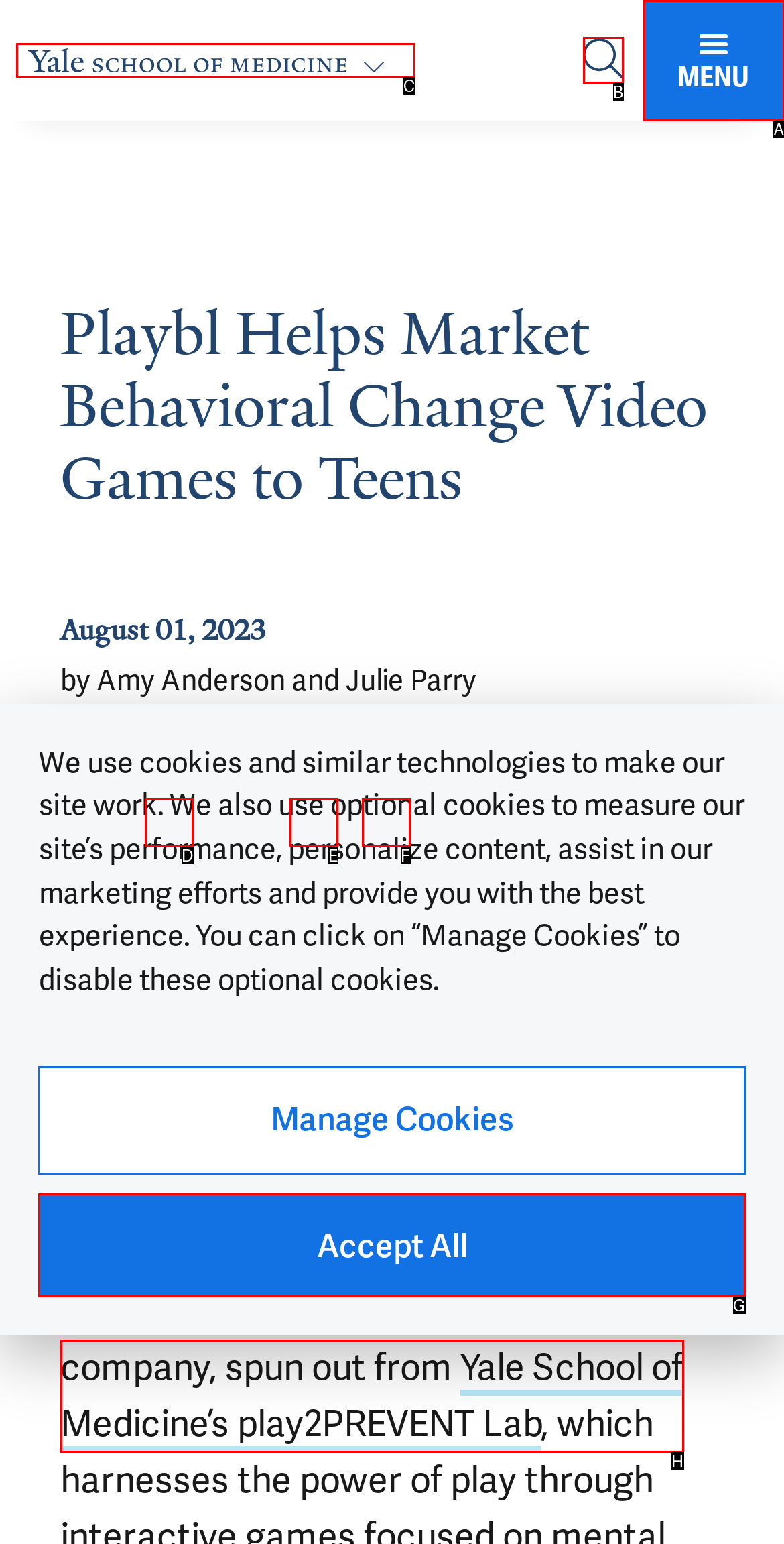Tell me which one HTML element best matches the description: aria-label="Share page via email" Answer with the option's letter from the given choices directly.

E